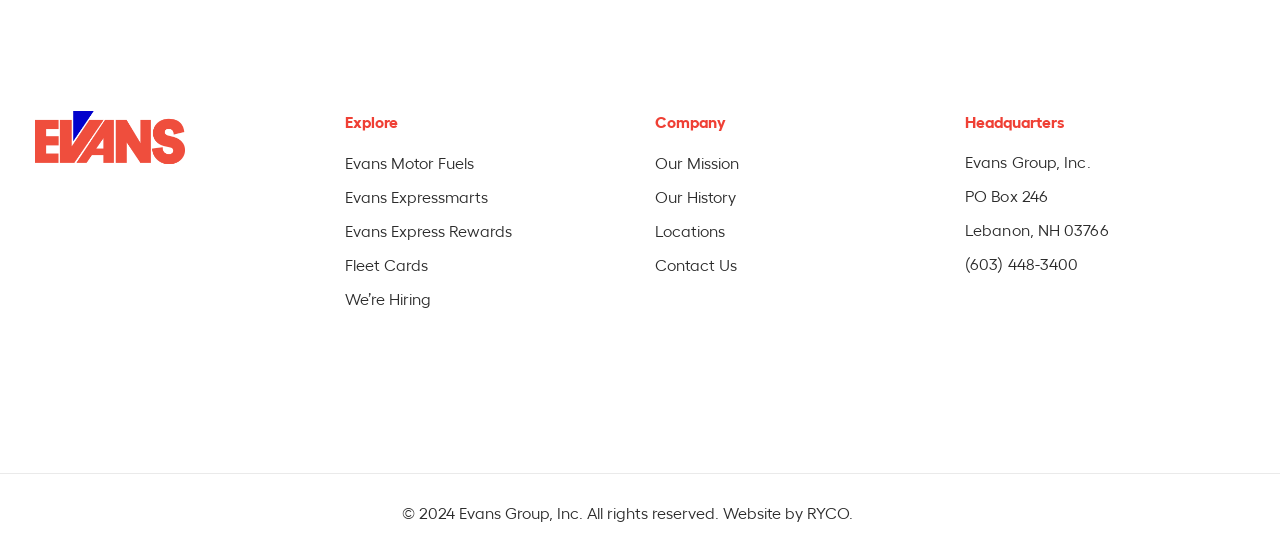Utilize the details in the image to give a detailed response to the question: What is the mission of the company?

I looked at the 'Company' section and found a link 'Our Mission', but it does not specify the mission of the company. It seems to be a link to another page that provides more information.